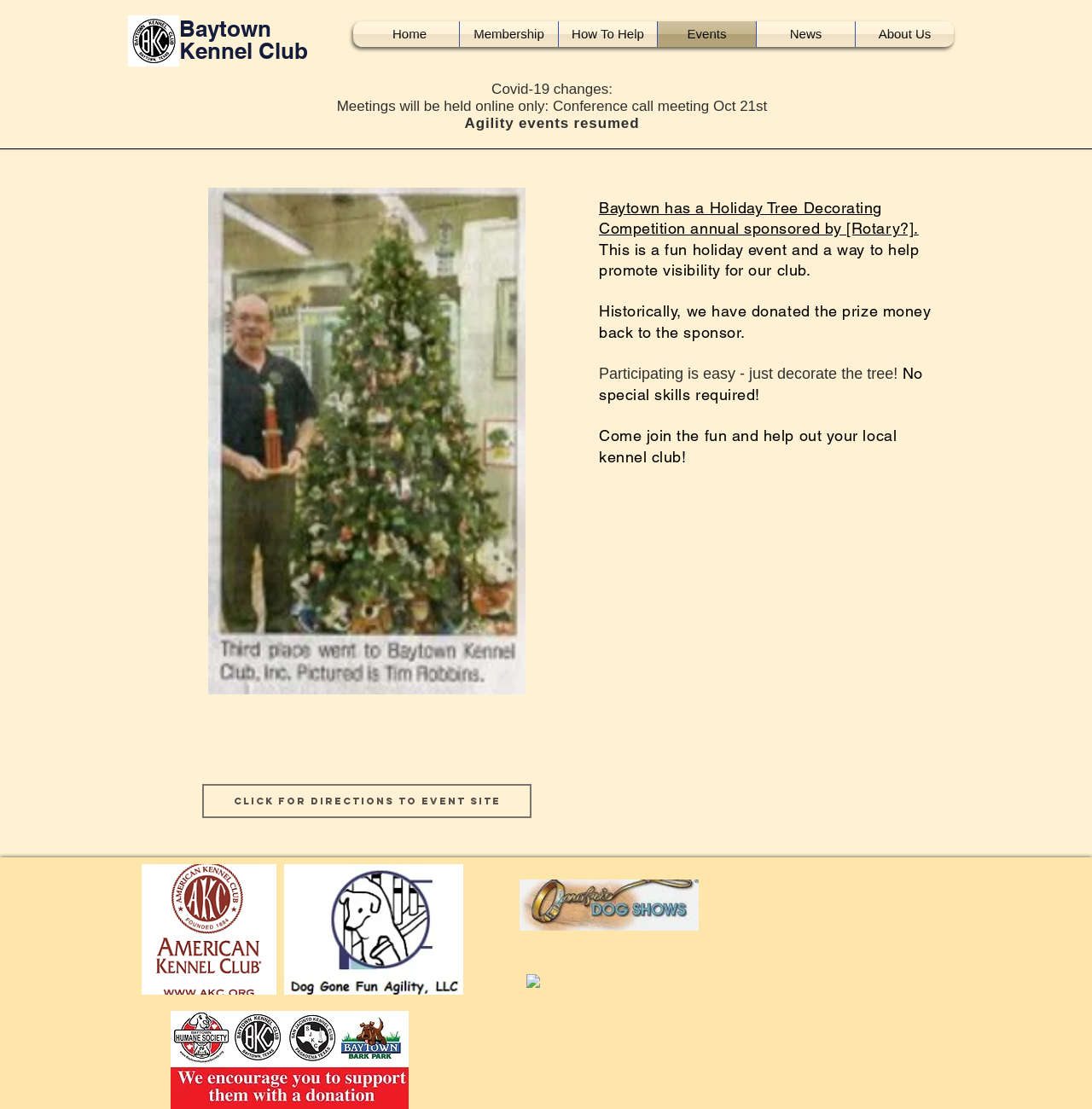From the screenshot, find the bounding box of the UI element matching this description: "News". Supply the bounding box coordinates in the form [left, top, right, bottom], each a float between 0 and 1.

[0.693, 0.019, 0.783, 0.042]